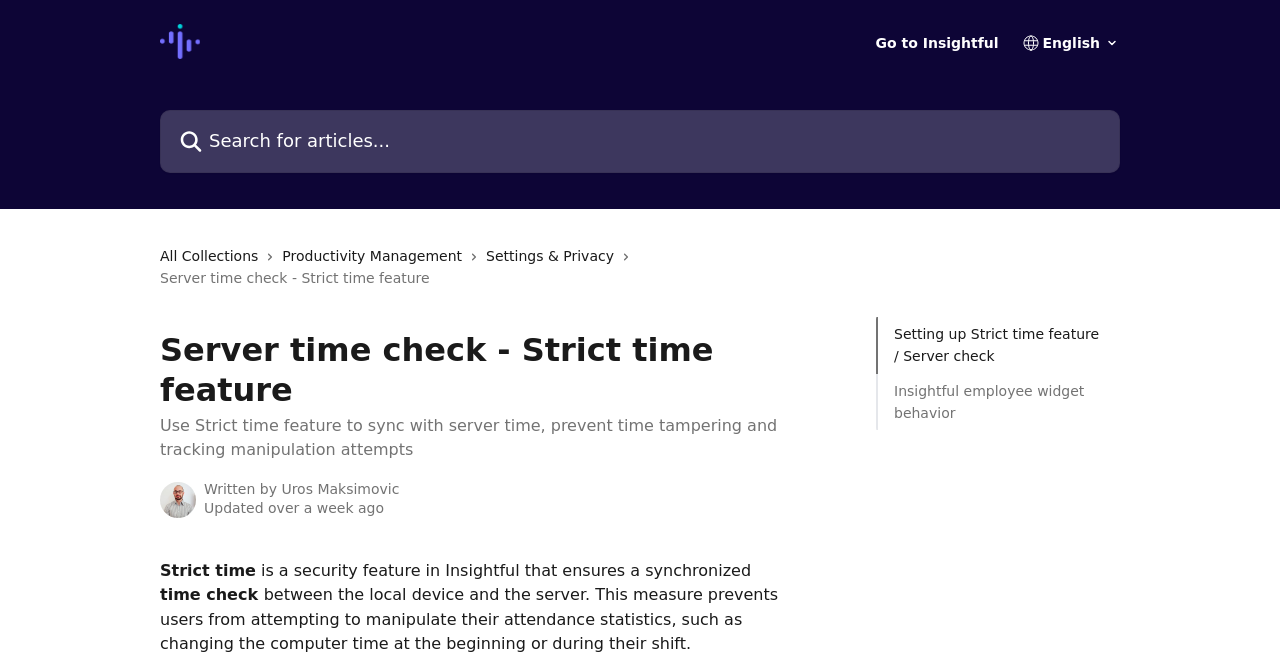Identify the coordinates of the bounding box for the element that must be clicked to accomplish the instruction: "Go to Insightful".

[0.684, 0.054, 0.78, 0.075]